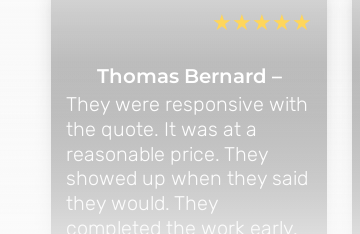Generate a complete and detailed caption for the image.

The image features a customer review from Thomas Bernard, who praises the roofing services received. He notes the company's responsiveness to his initial quote request, highlighting that the price was reasonable. Bernard also appreciates the timely manner in which the team arrived for the job, stating they completed the work ahead of schedule. Surrounding the text are five yellow stars, indicating a five-star rating, emphasizing high customer satisfaction with the overall service quality. The review encapsulates a positive experience, reinforcing the reputation of the roofing company.